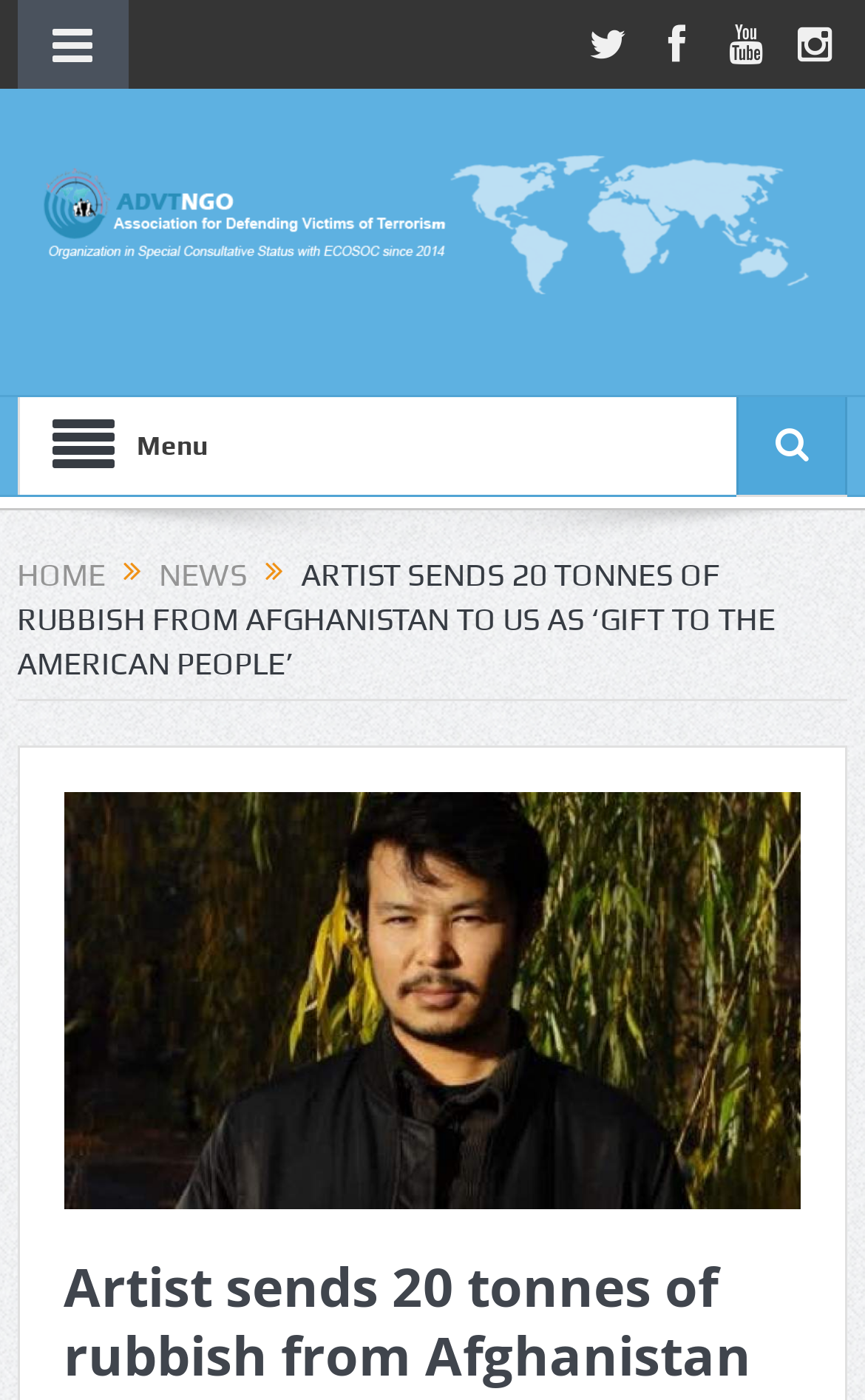Predict the bounding box for the UI component with the following description: "Home".

[0.02, 0.398, 0.123, 0.423]